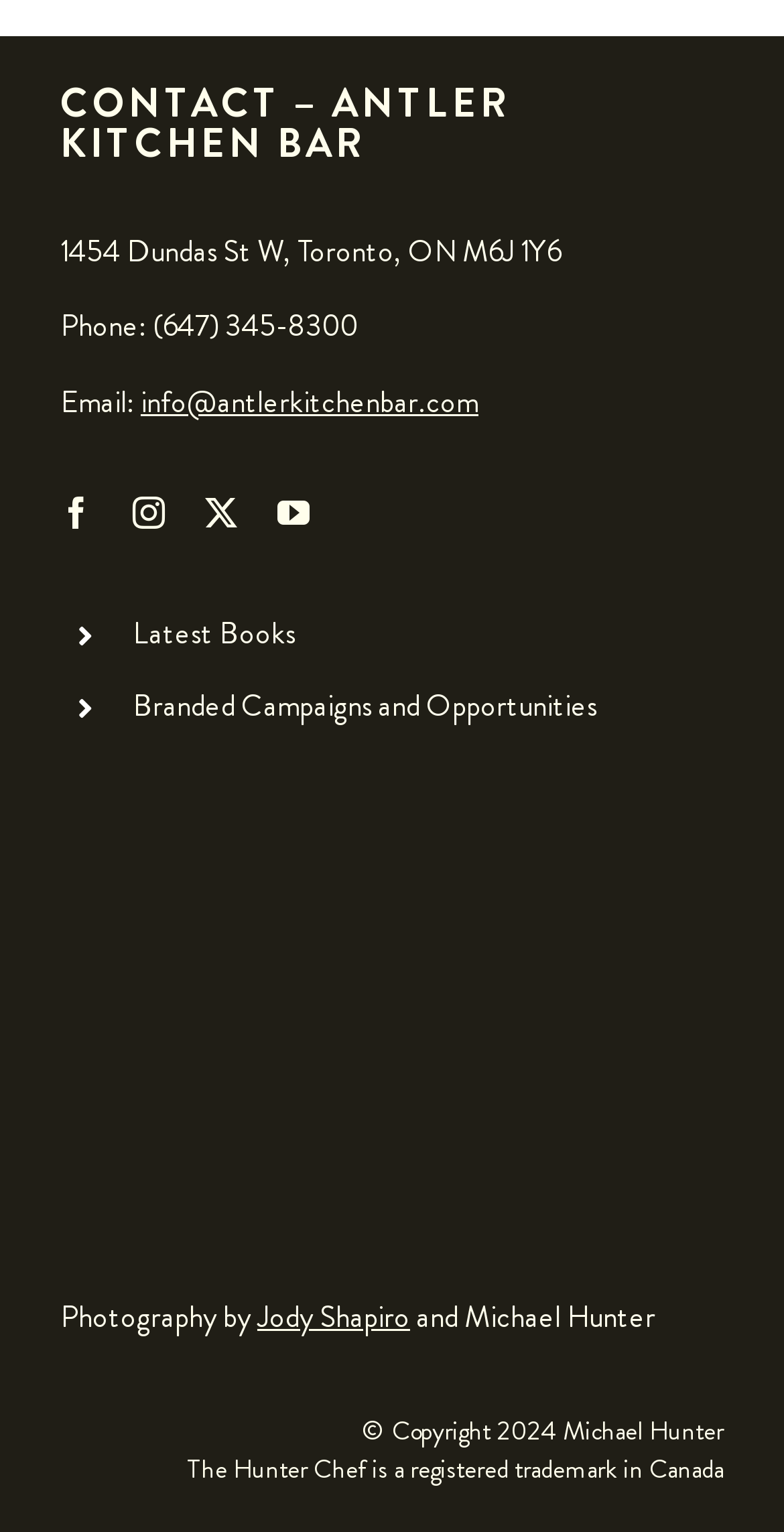What is the name of the registered trademark in Canada?
Provide an in-depth and detailed answer to the question.

I found the name of the registered trademark by looking at the static text element with the bounding box coordinates [0.239, 0.948, 0.923, 0.972] which contains the information about the registered trademark.